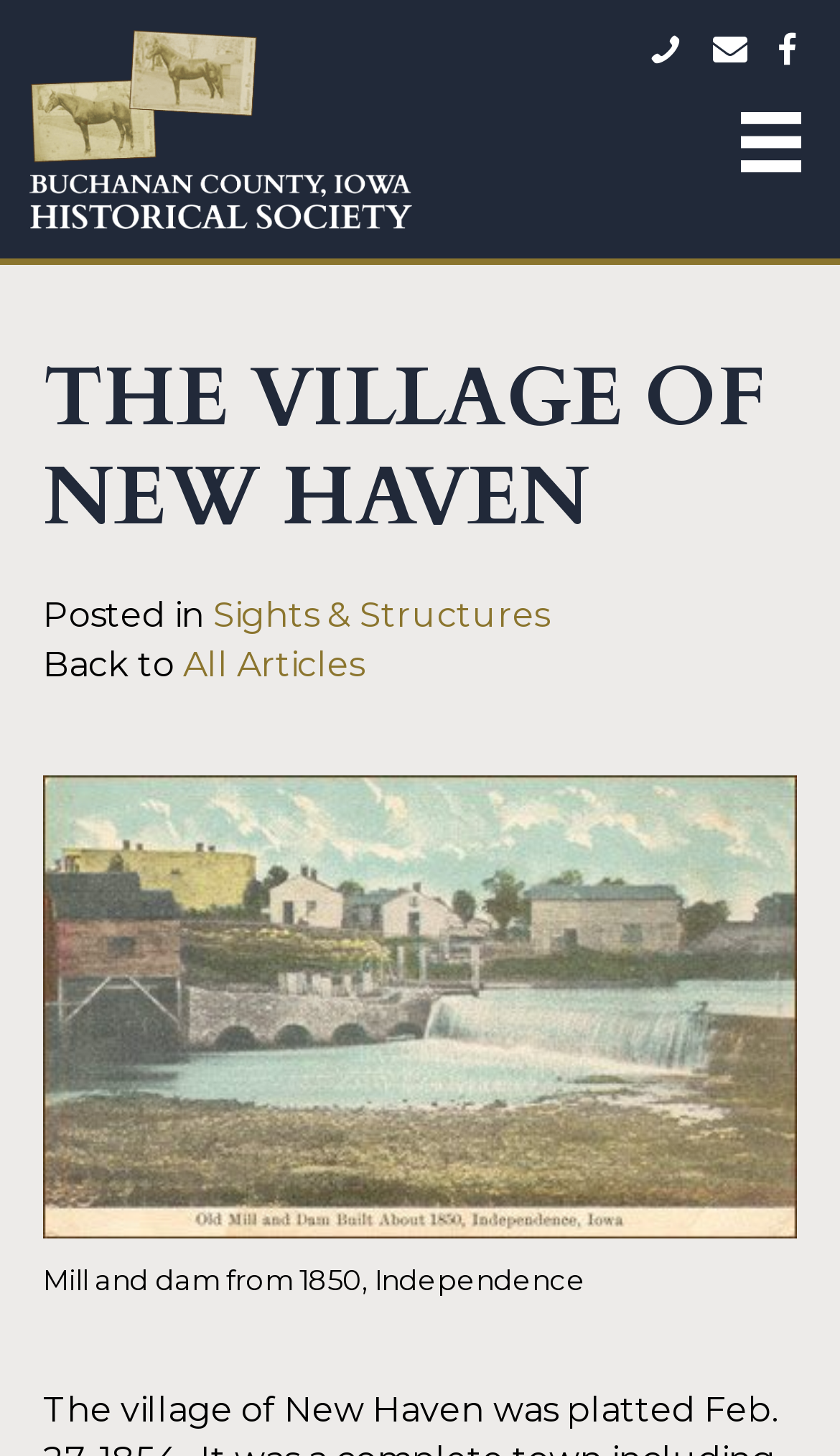Use one word or a short phrase to answer the question provided: 
What is the name of the historical society?

Buchanan County Historical Society